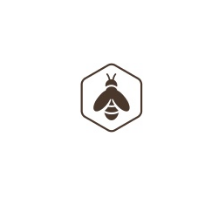Outline with detail what the image portrays.

The image features a minimalist, hexagonal logo depicting a bee, rendered in a rich brown color. This design evokes themes of natural products and organic farming, emphasizing the connection to honey and its benefits. The bee is a symbol of pollination and sustainability, resonating with the notion of organic cultivation, particularly in relation to products like organic honey and turmeric. This logo complements the surrounding content, which emphasizes the health benefits and usage tips for consuming turmeric honey daily to fully enjoy its effects.